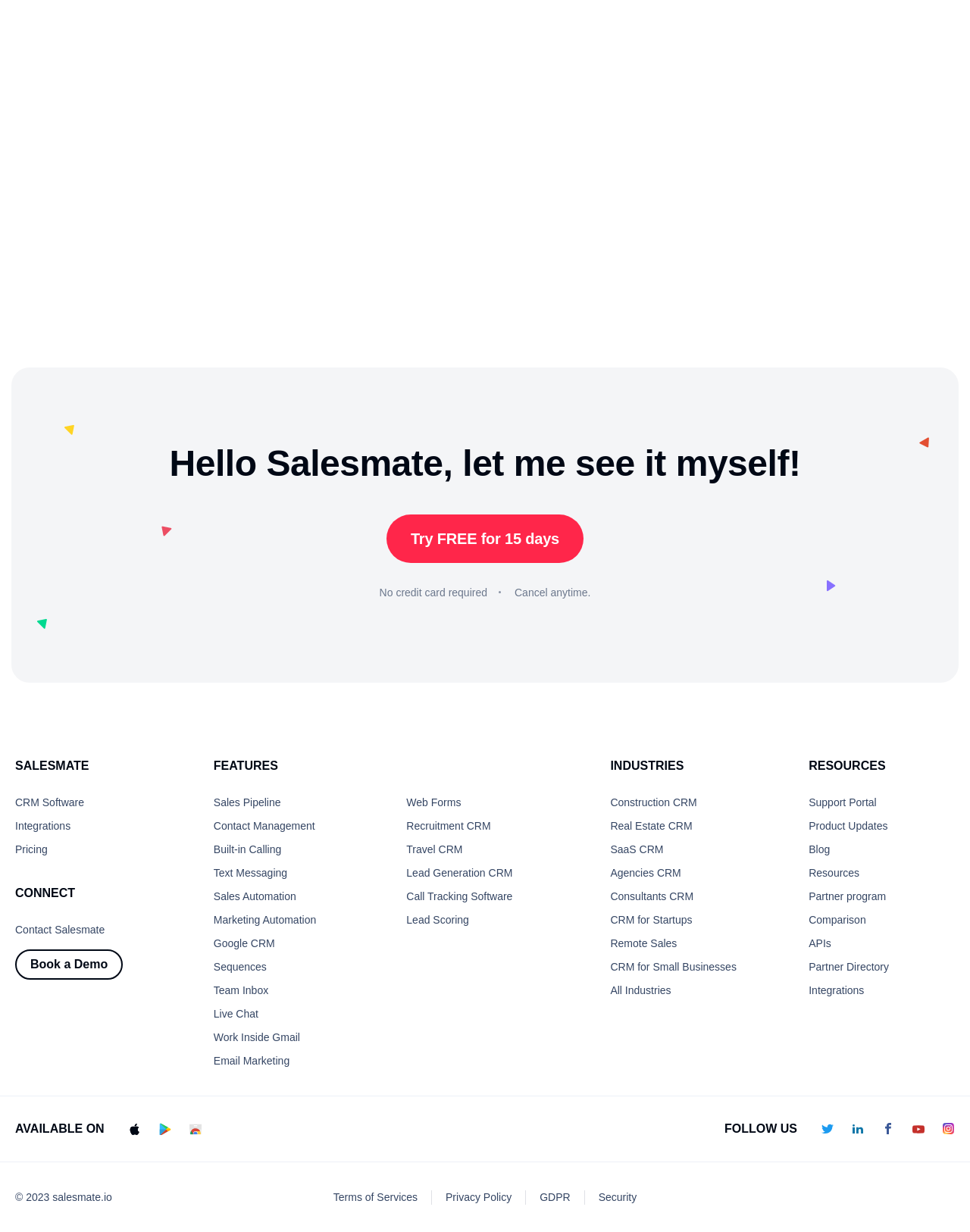Indicate the bounding box coordinates of the clickable region to achieve the following instruction: "Contact salesmate."

[0.016, 0.75, 0.108, 0.76]